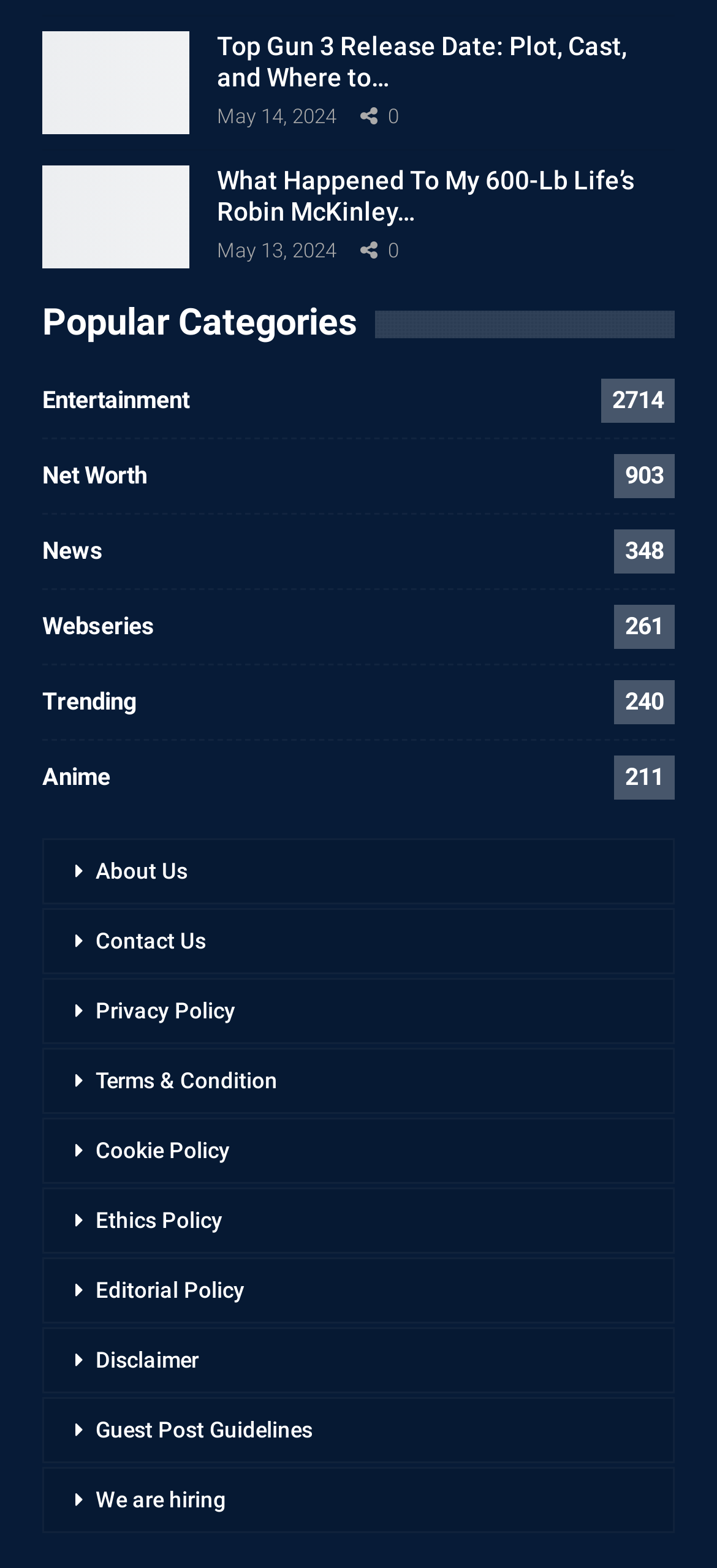Show the bounding box coordinates of the region that should be clicked to follow the instruction: "Explore job opportunities."

[0.059, 0.936, 0.941, 0.978]